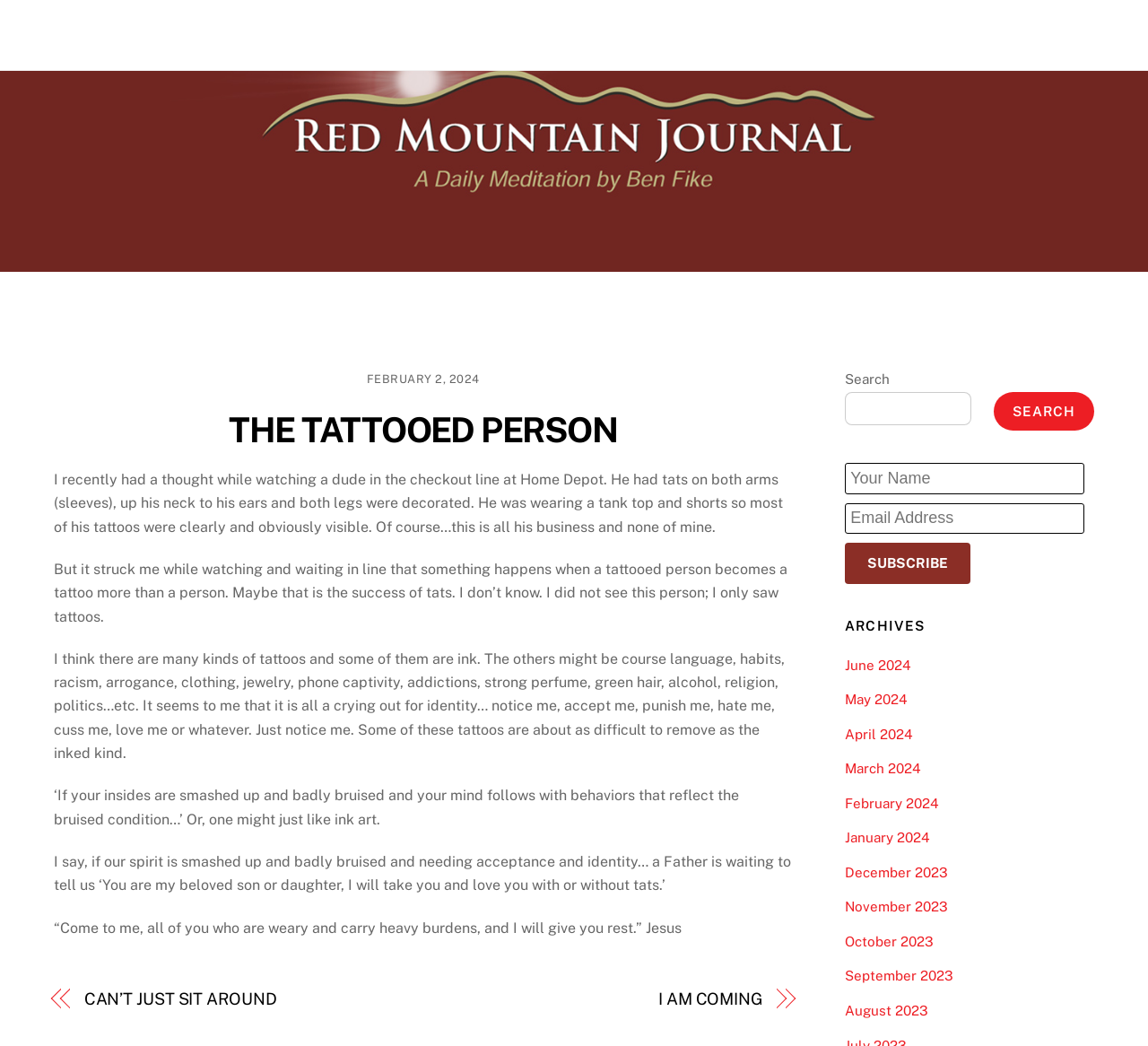What is the purpose of the search box?
Using the visual information, respond with a single word or phrase.

To search the website